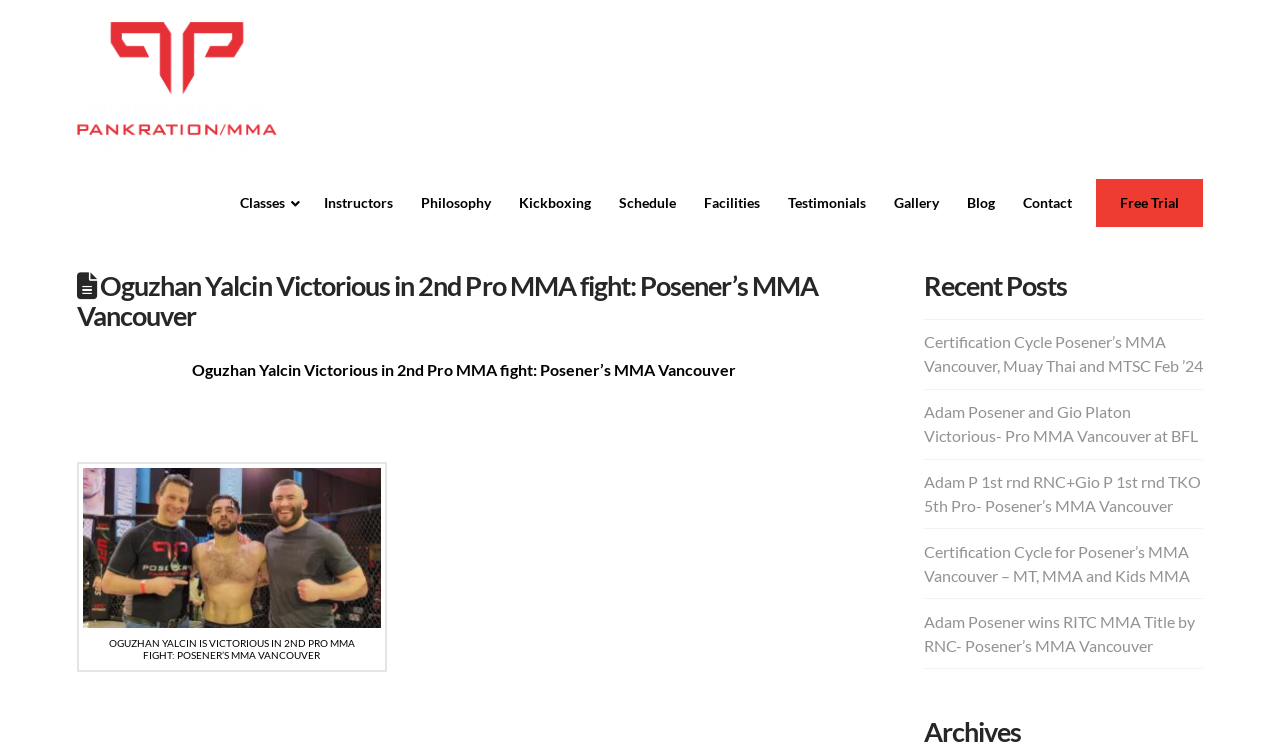Using the information in the image, give a detailed answer to the following question: What is the name of the MMA fighter?

The name of the MMA fighter can be found in the header of the webpage, which reads 'Oguzhan Yalcin Victorious in 2nd Pro MMA fight: Posener’s MMA Vancouver'.